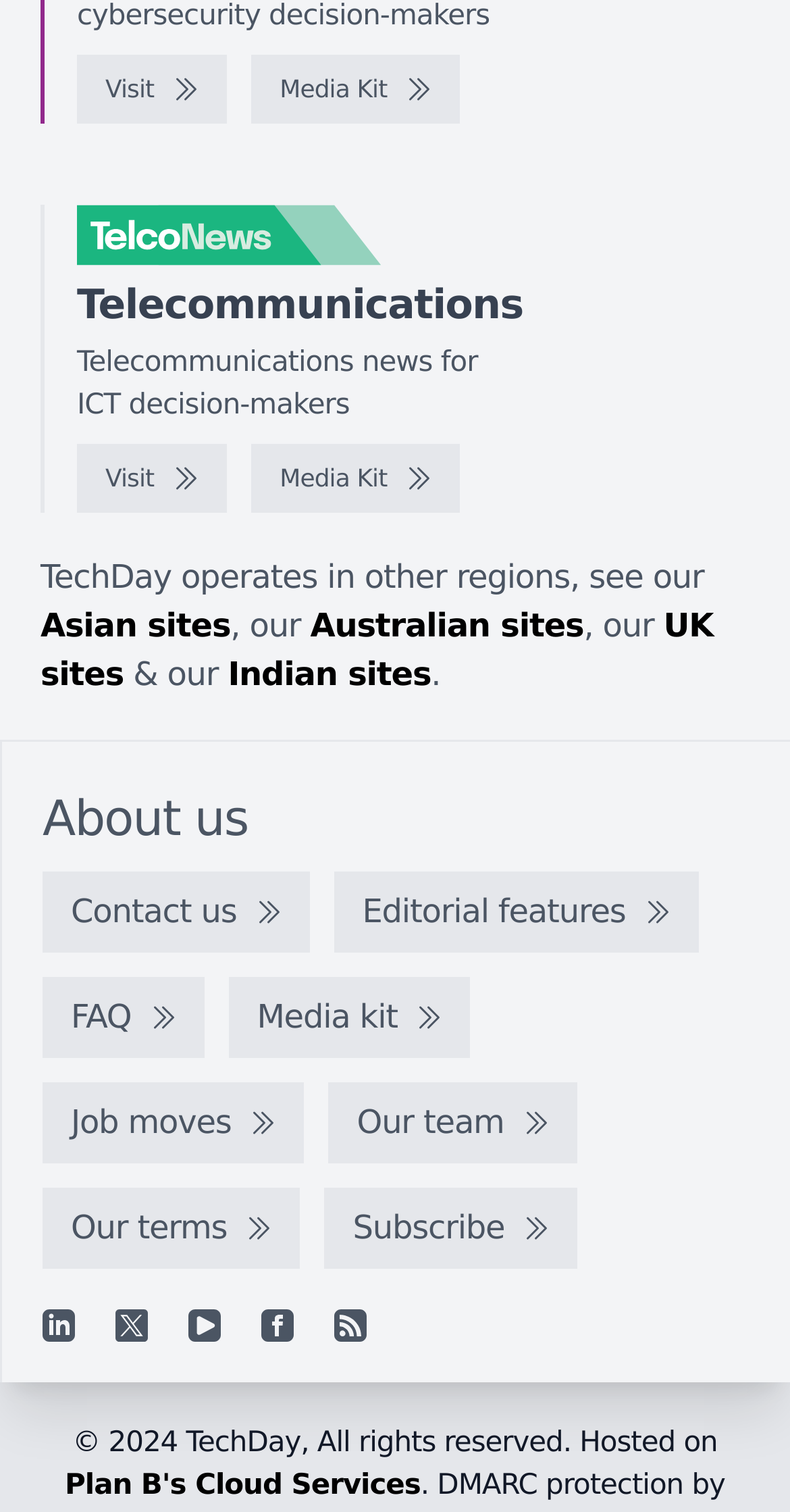How many regions does TechDay operate in?
Please use the image to deliver a detailed and complete answer.

I found the text 'TechDay operates in other regions, see our...' at the middle of the webpage, and it is followed by links to Asian sites, Australian sites, UK sites, and Indian sites, indicating that TechDay operates in 4 regions.